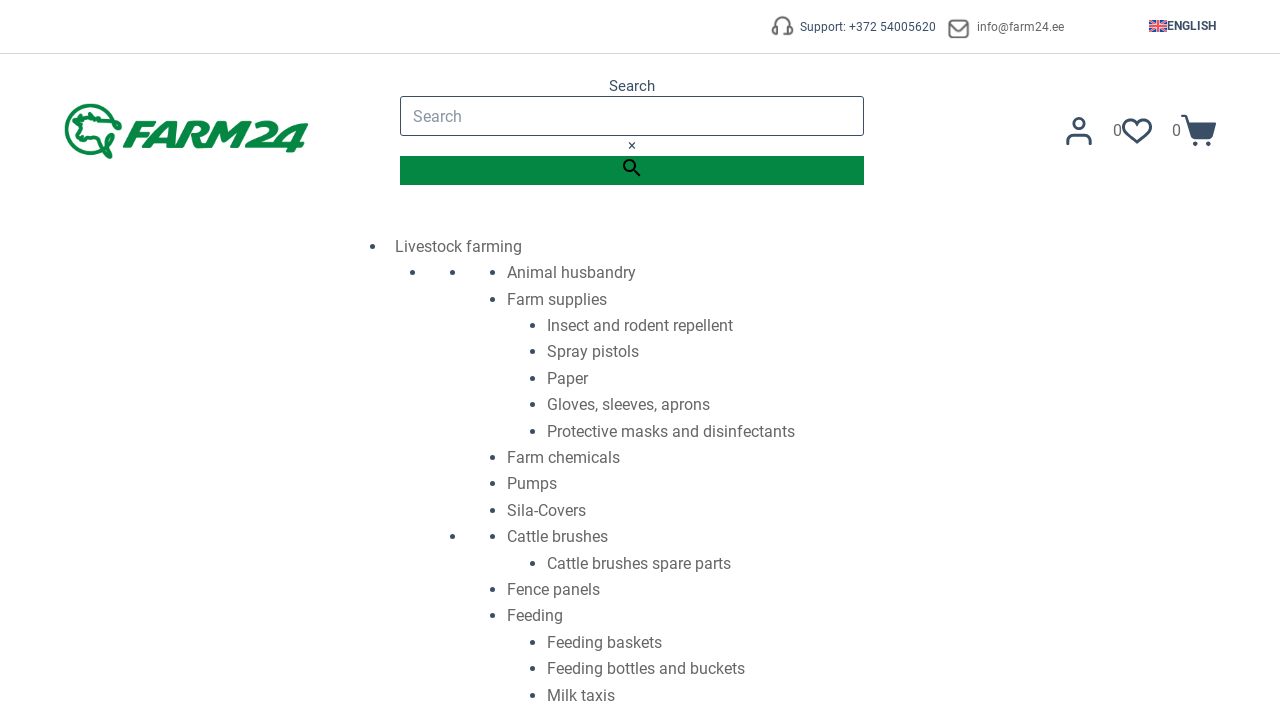Please find and report the bounding box coordinates of the element to click in order to perform the following action: "Contact support". The coordinates should be expressed as four float numbers between 0 and 1, in the format [left, top, right, bottom].

[0.763, 0.028, 0.831, 0.048]